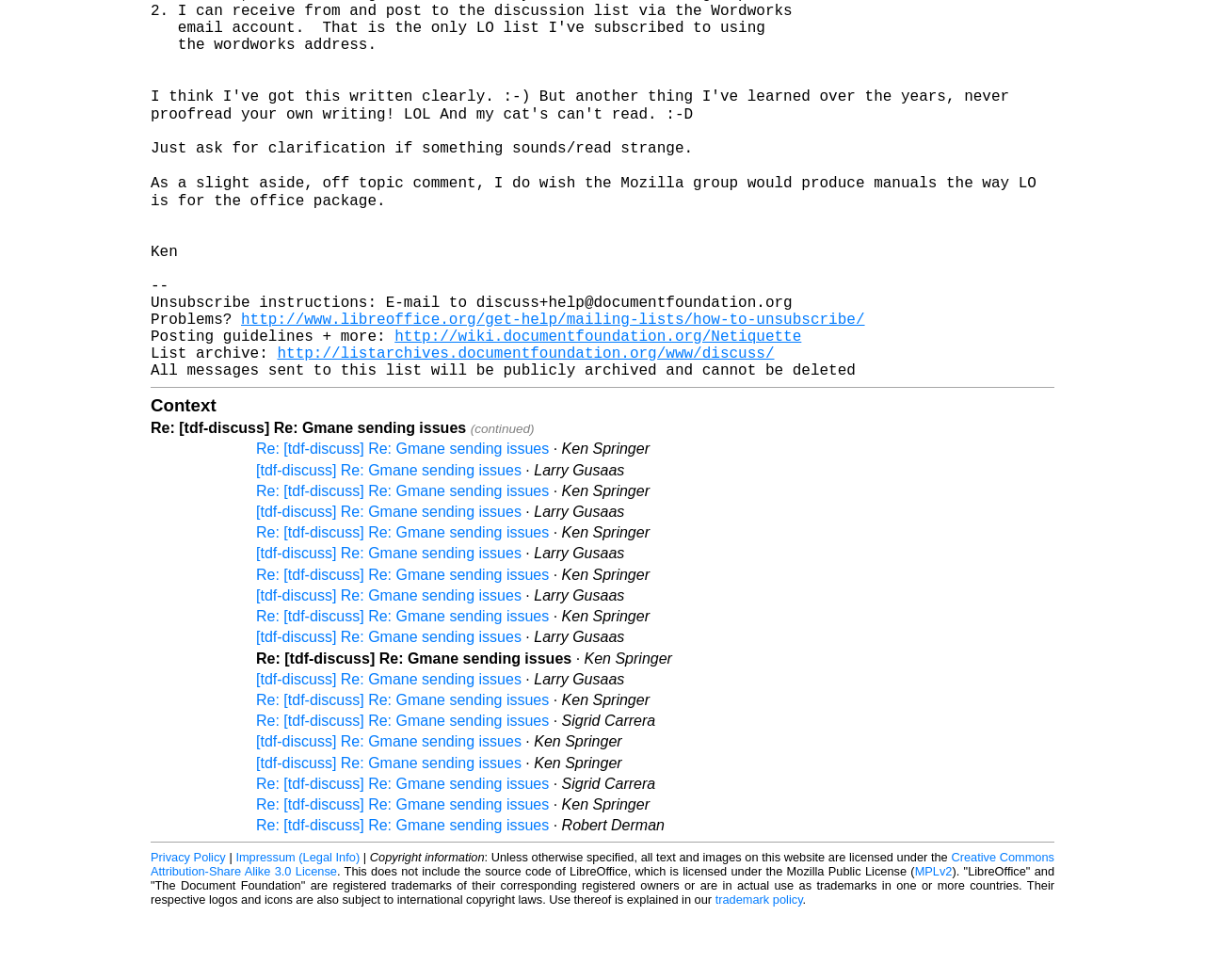Who are the participants in this discussion?
Based on the screenshot, respond with a single word or phrase.

Ken Springer, Larry Gusaas, Sigrid Carrera, Robert Derman